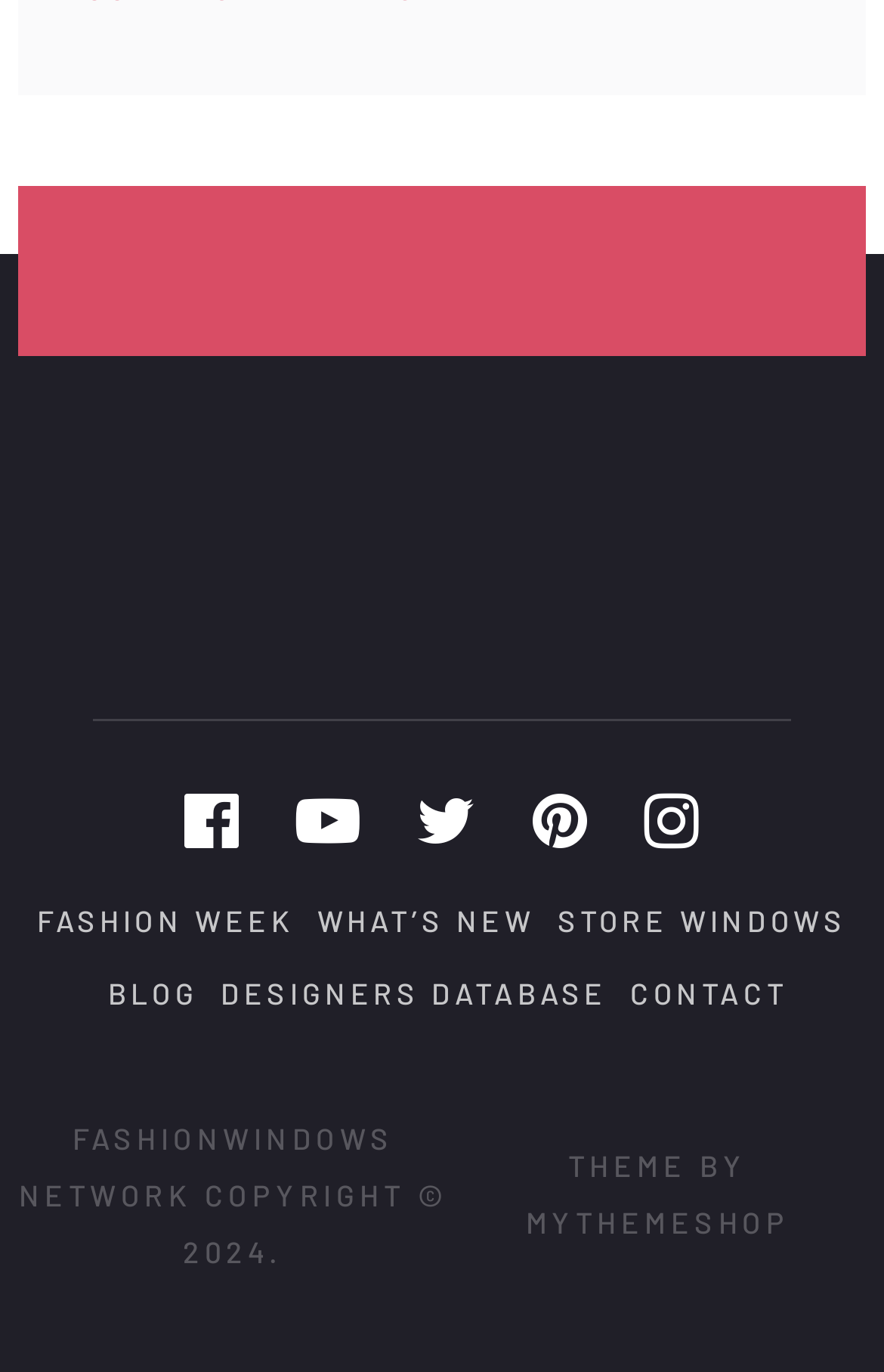What is the theme of the website?
Carefully examine the image and provide a detailed answer to the question.

The website seems to be related to fashion as there are links to 'FASHION WEEK', 'STORE WINDOWS', and 'DESIGNERS DATABASE', which are all fashion-related terms.